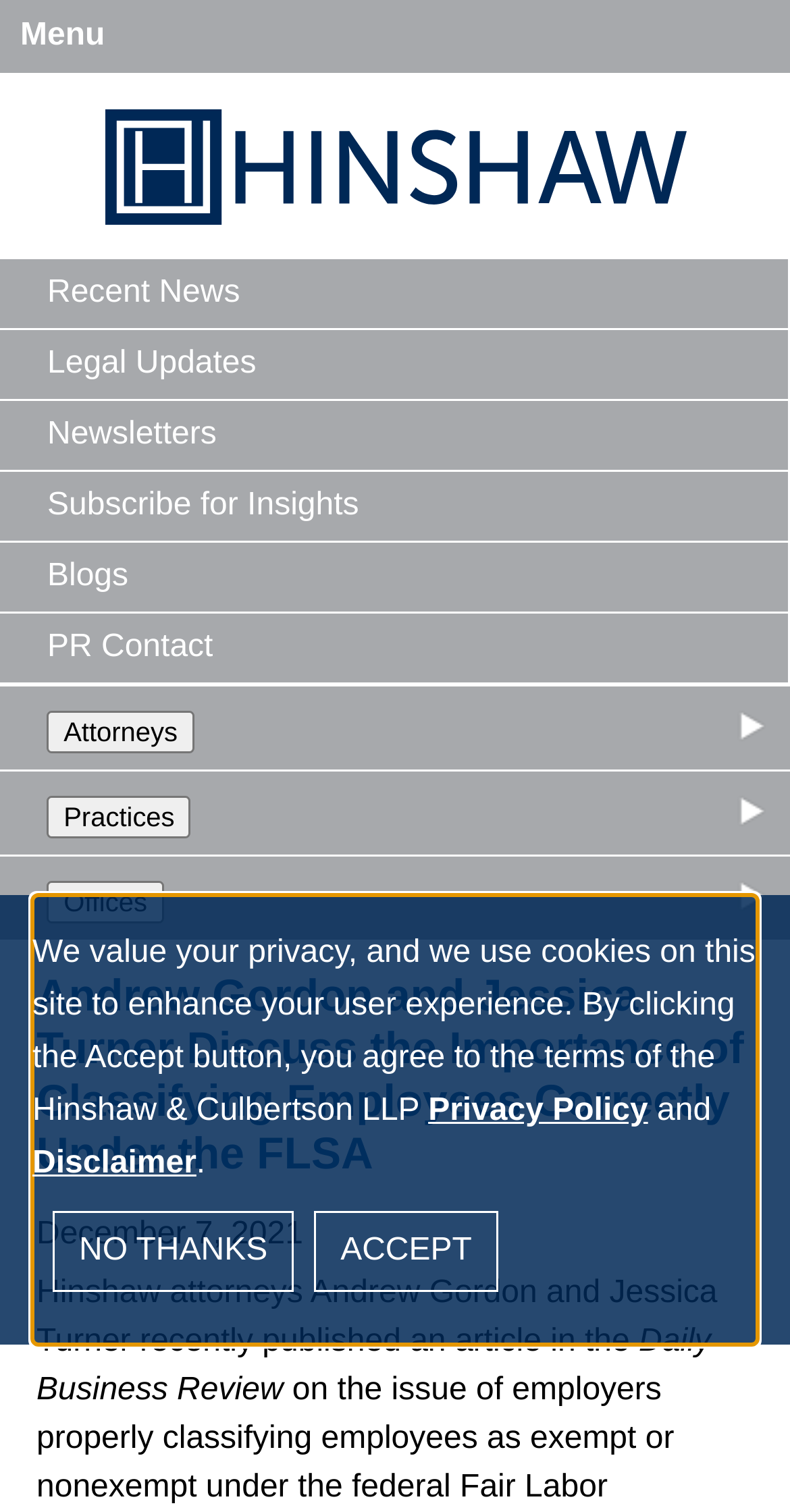Pinpoint the bounding box coordinates of the element to be clicked to execute the instruction: "View the Practices page".

[0.06, 0.526, 0.242, 0.554]